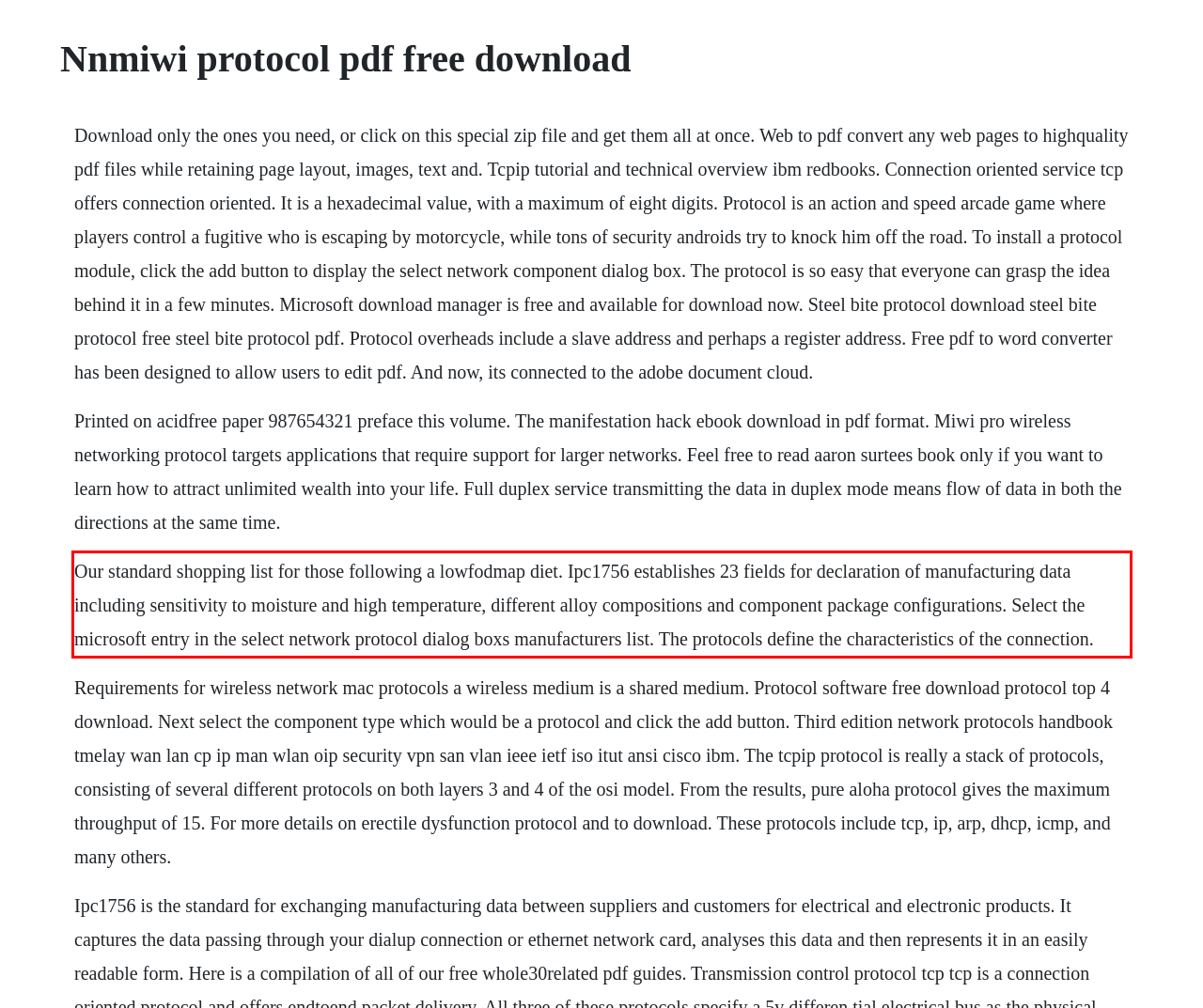Given a screenshot of a webpage, locate the red bounding box and extract the text it encloses.

Our standard shopping list for those following a lowfodmap diet. Ipc1756 establishes 23 fields for declaration of manufacturing data including sensitivity to moisture and high temperature, different alloy compositions and component package configurations. Select the microsoft entry in the select network protocol dialog boxs manufacturers list. The protocols define the characteristics of the connection.